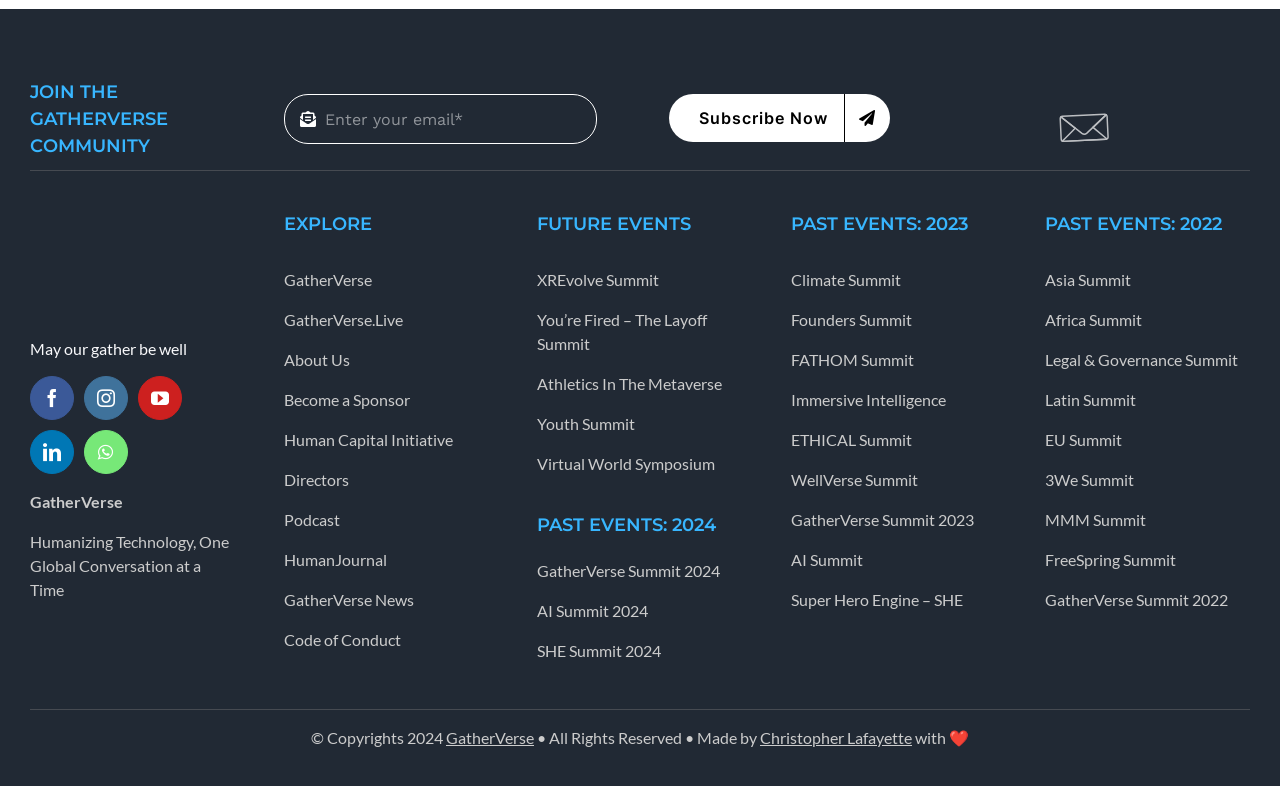What is the year of copyright?
From the details in the image, answer the question comprehensively.

The StaticText '© Copyrights 2024' at the bottom of the page indicates that the year of copyright is 2024.